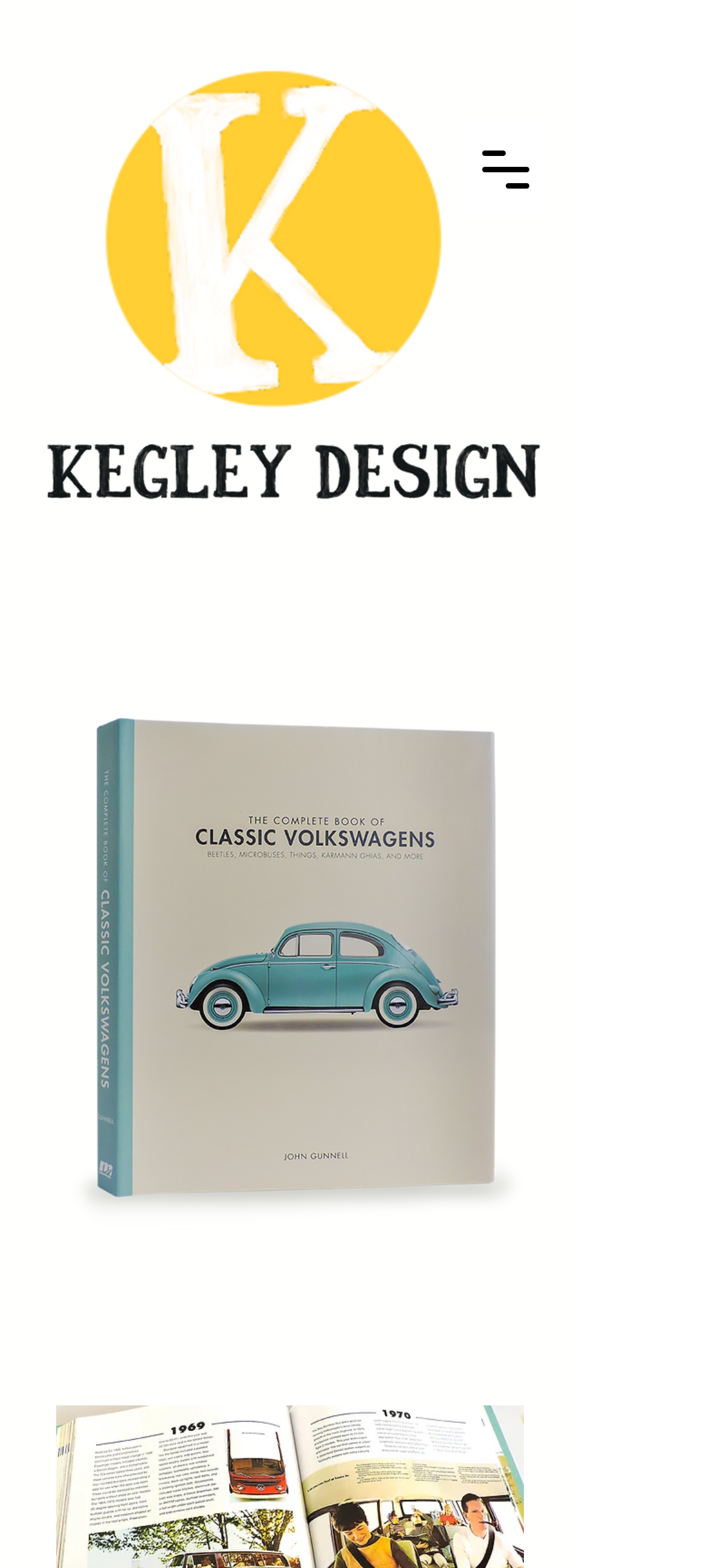Given the following UI element description: "press to zoom", find the bounding box coordinates in the webpage screenshot.

[0.051, 0.434, 0.769, 0.801]